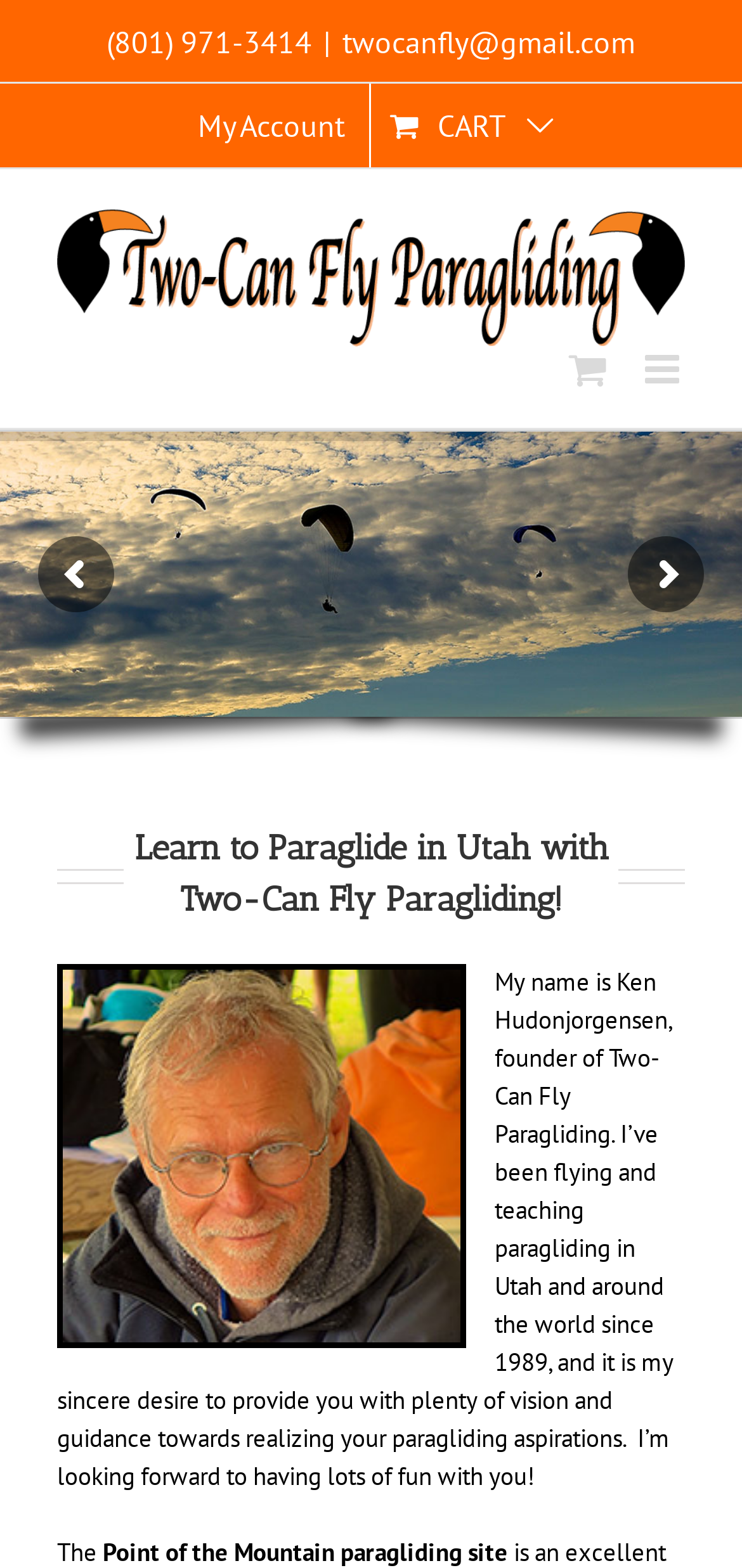Utilize the details in the image to thoroughly answer the following question: What is the phone number of Two-Can Fly Paragliding?

I found the phone number by looking at the top section of the webpage, where the contact information is usually displayed. The phone number is written in a static text element with the coordinates [0.144, 0.014, 0.421, 0.038].